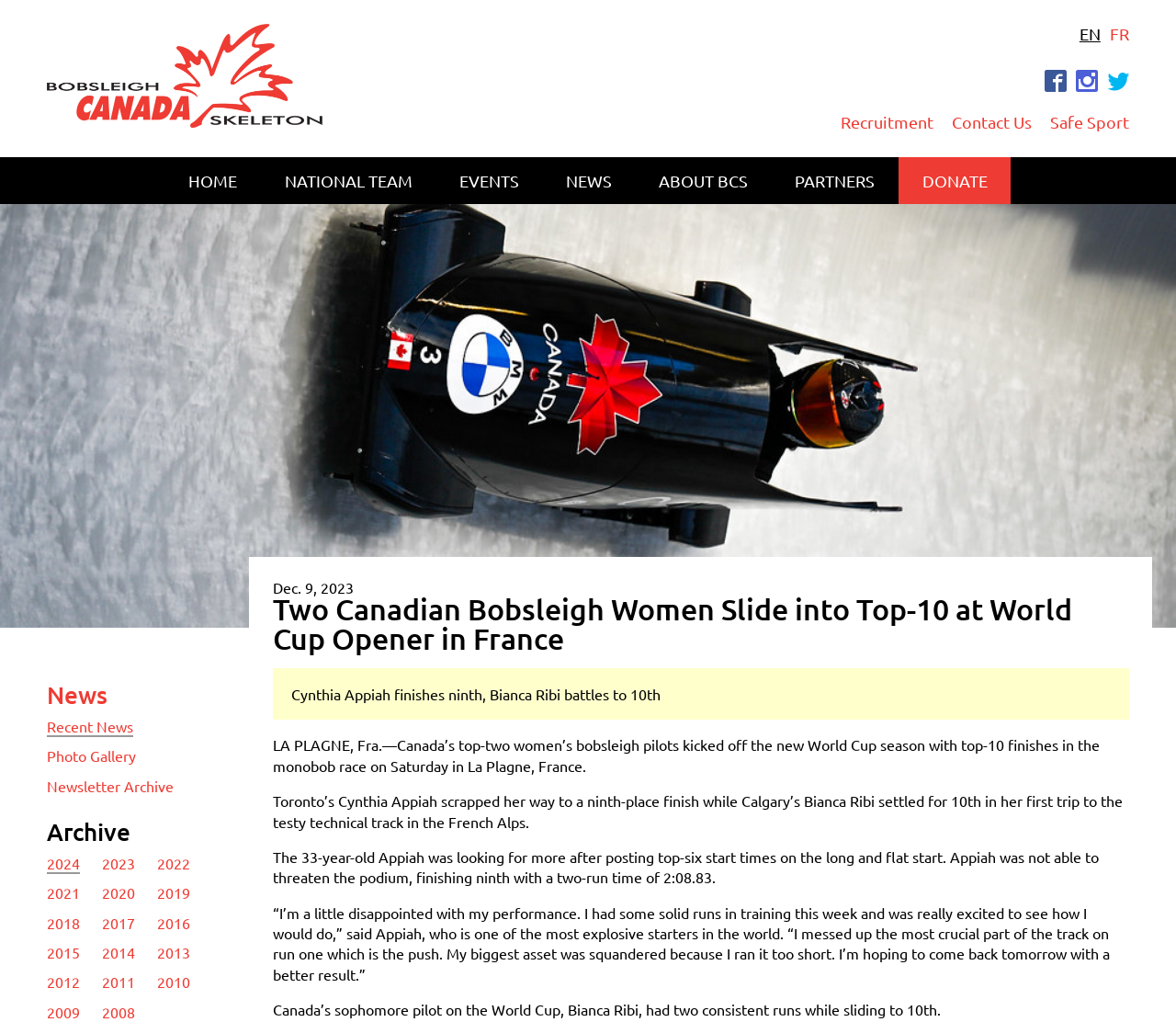Locate the bounding box coordinates of the clickable area to execute the instruction: "Switch to French language". Provide the coordinates as four float numbers between 0 and 1, represented as [left, top, right, bottom].

[0.936, 0.023, 0.96, 0.042]